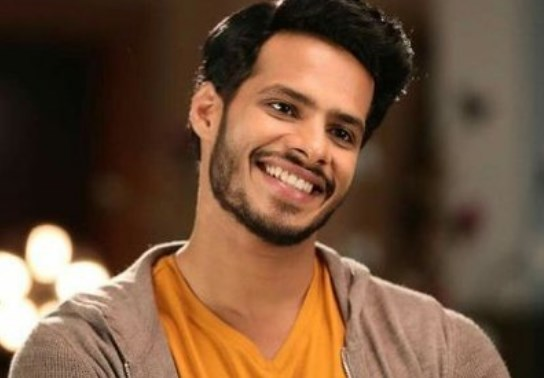What is the tone of the image?
Please answer the question with a detailed and comprehensive explanation.

The caption describes the image as having a warm ambiance, and the overall impression is one of enthusiasm and positivity, reflecting the vibrant personality of the actor, which suggests a positive tone.